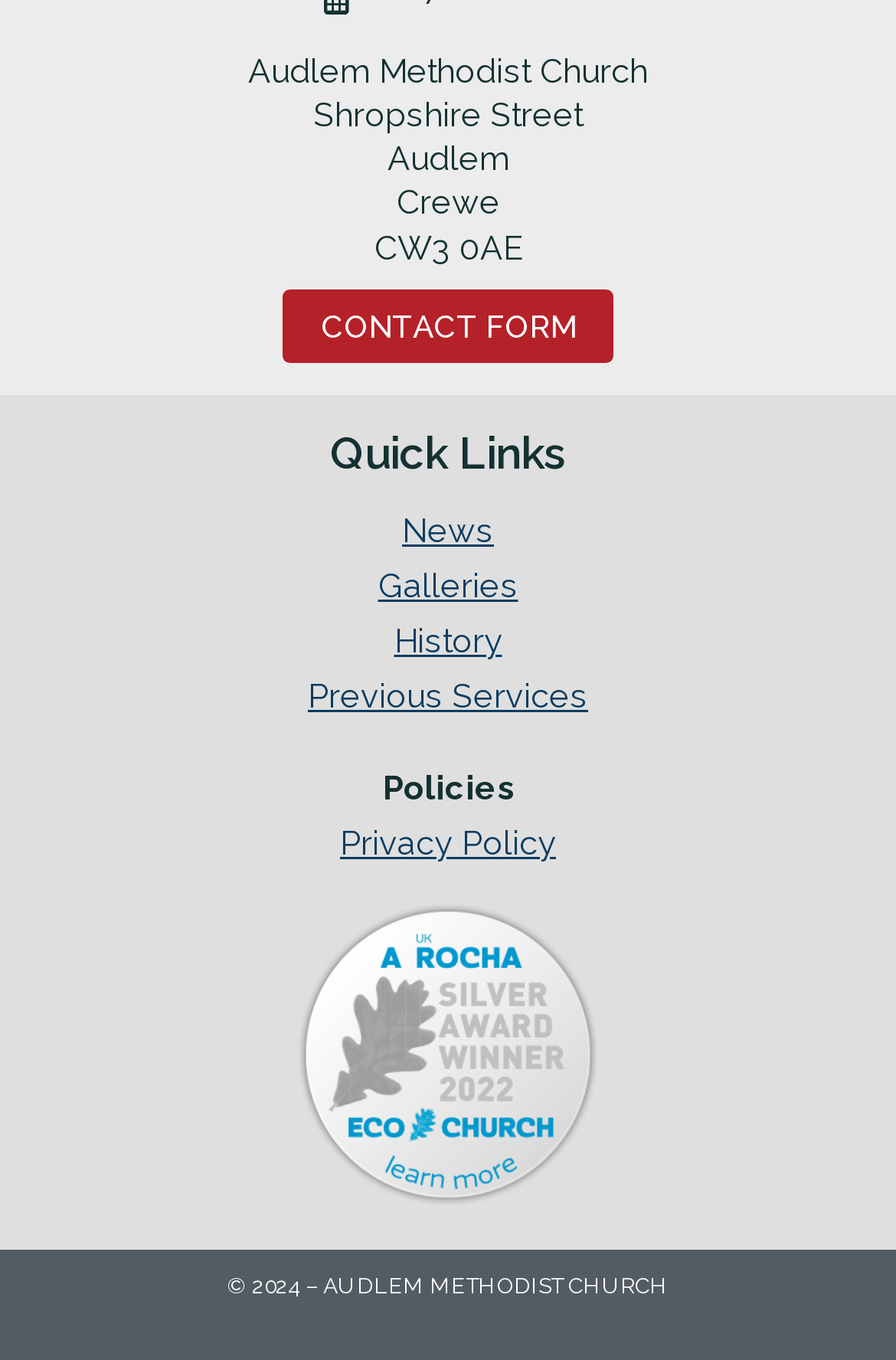Determine the bounding box coordinates for the area that should be clicked to carry out the following instruction: "click the CONTACT FORM link".

[0.315, 0.213, 0.685, 0.267]